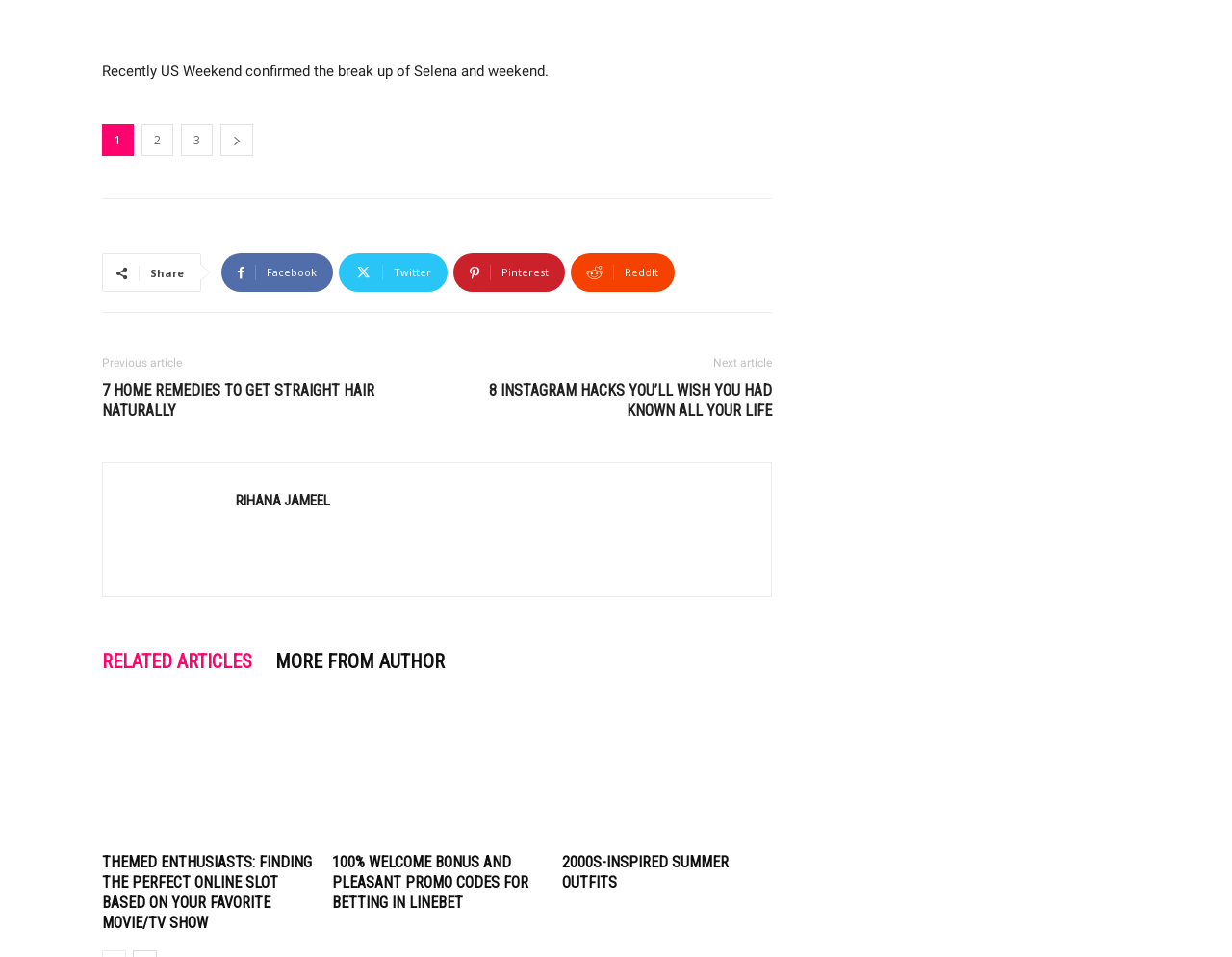Identify the bounding box coordinates of the region that needs to be clicked to carry out this instruction: "View the next article". Provide these coordinates as four float numbers ranging from 0 to 1, i.e., [left, top, right, bottom].

[0.579, 0.373, 0.627, 0.387]